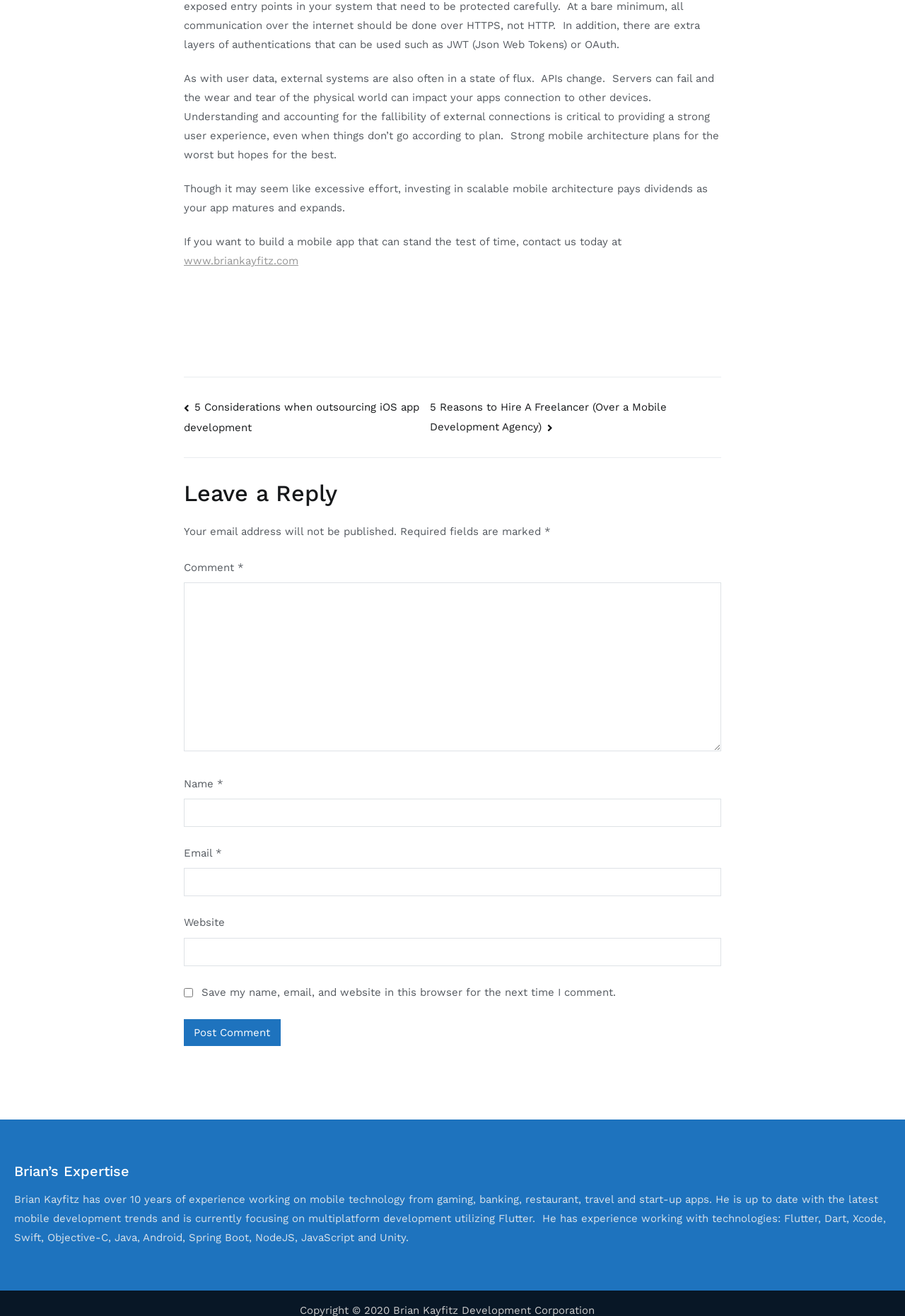Find the UI element described as: "parent_node: Email * aria-describedby="email-notes" name="email"" and predict its bounding box coordinates. Ensure the coordinates are four float numbers between 0 and 1, [left, top, right, bottom].

[0.203, 0.66, 0.797, 0.681]